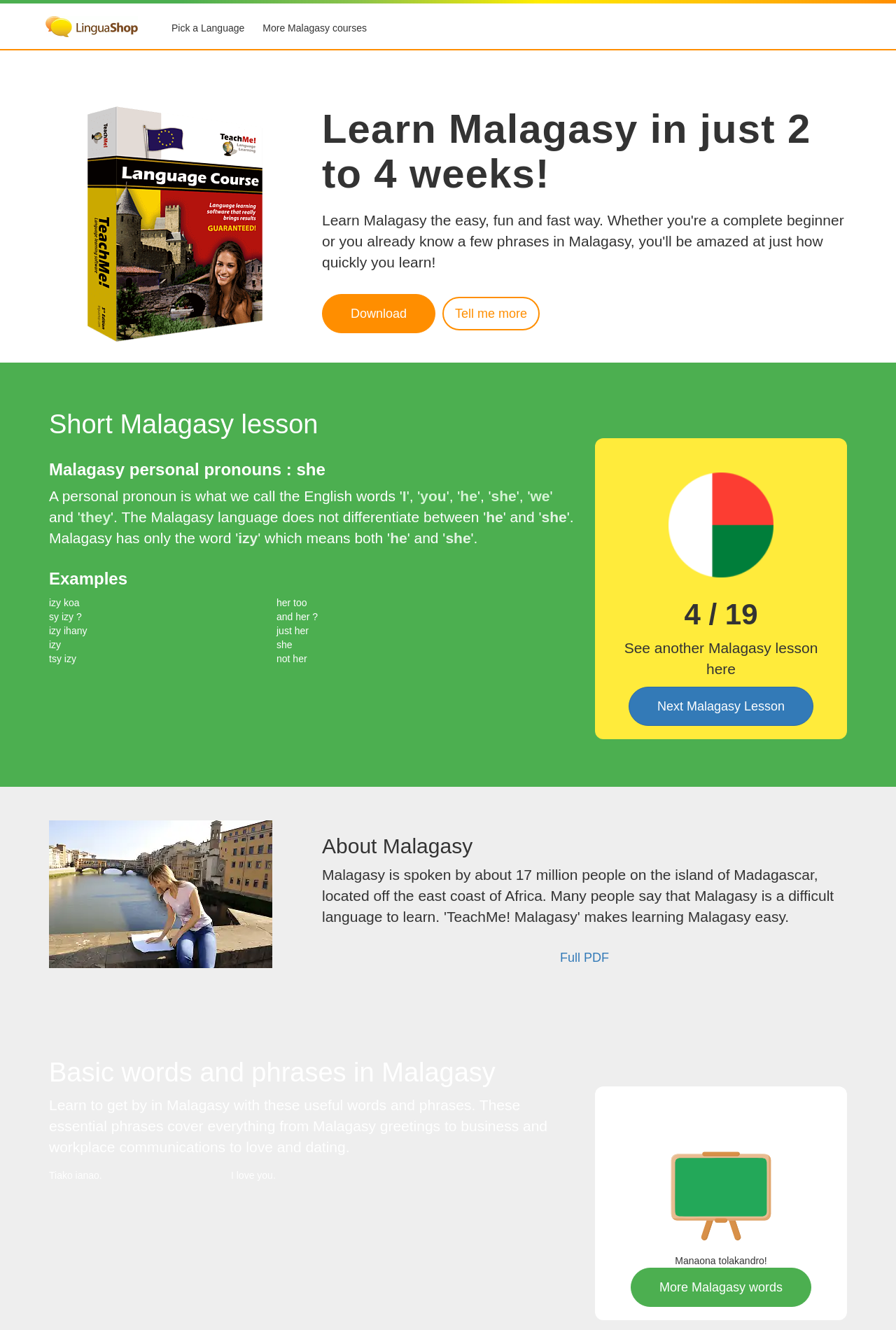Calculate the bounding box coordinates of the UI element given the description: "Full PDF".

[0.359, 0.705, 0.945, 0.735]